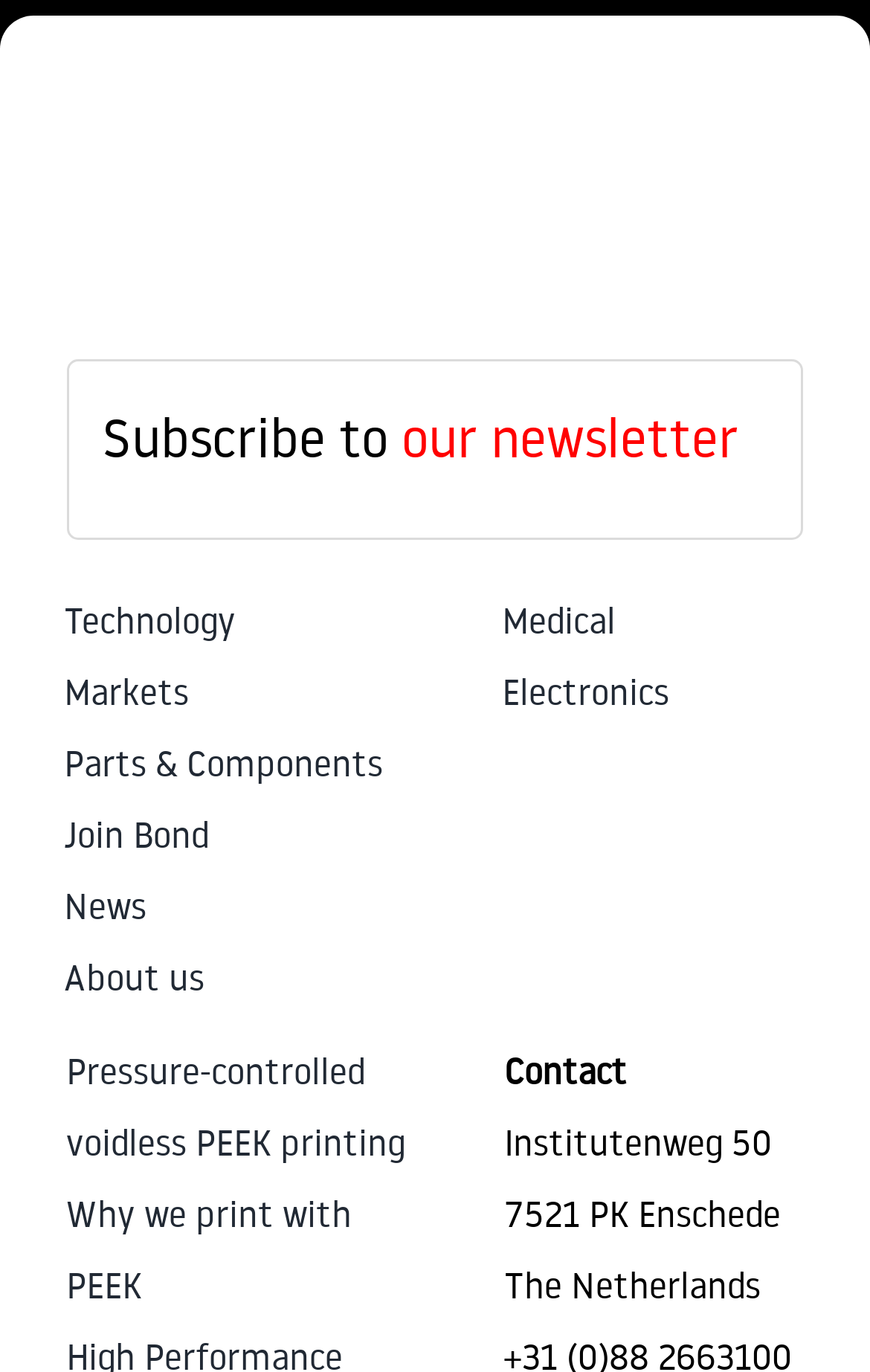Using the element description Medical, predict the bounding box coordinates for the UI element. Provide the coordinates in (top-left x, top-left y, bottom-right x, bottom-right y) format with values ranging from 0 to 1.

[0.577, 0.426, 0.958, 0.478]